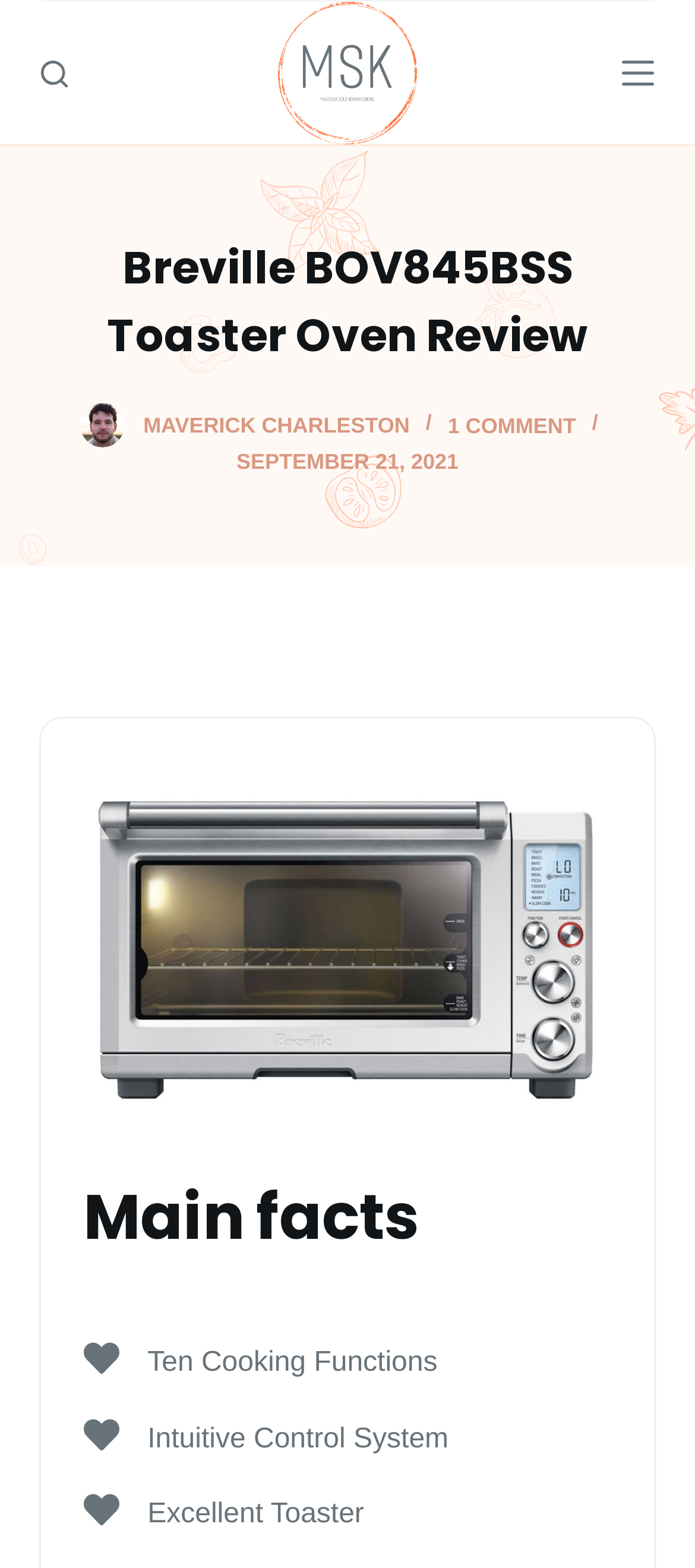Give the bounding box coordinates for this UI element: "Menu". The coordinates should be four float numbers between 0 and 1, arranged as [left, top, right, bottom].

[0.894, 0.036, 0.94, 0.057]